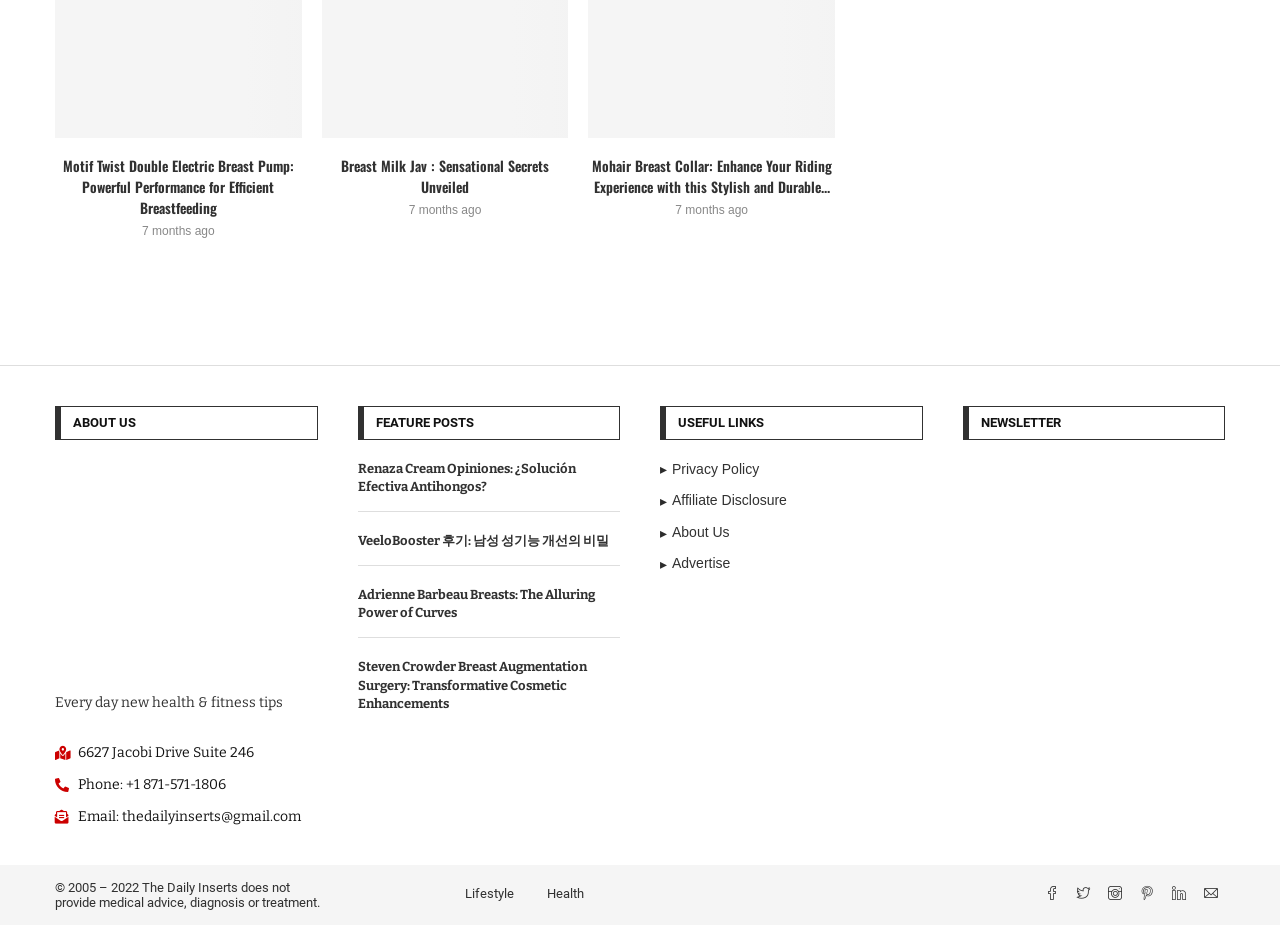Using the provided description About Us, find the bounding box coordinates for the UI element. Provide the coordinates in (top-left x, top-left y, bottom-right x, bottom-right y) format, ensuring all values are between 0 and 1.

[0.525, 0.565, 0.57, 0.586]